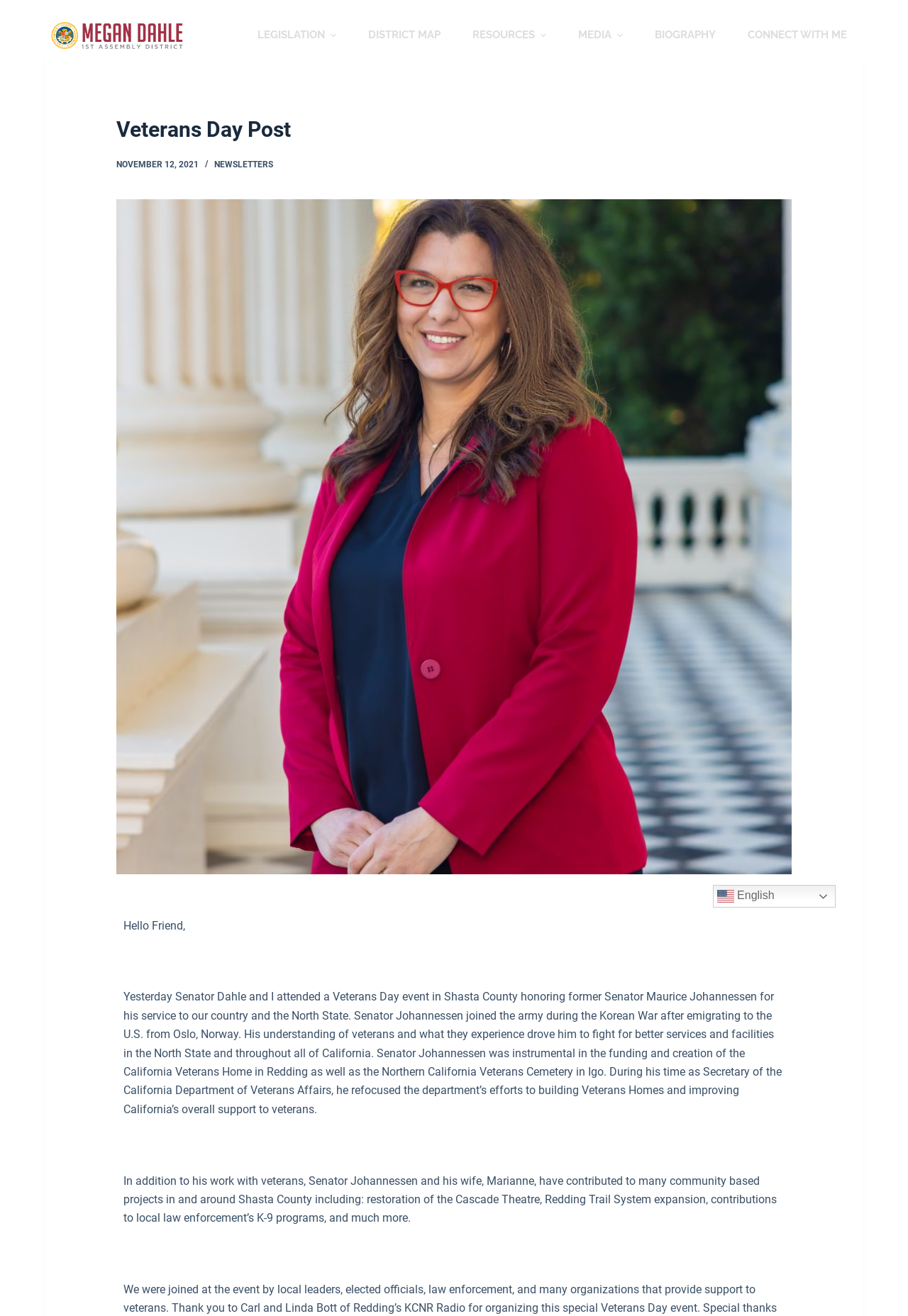Please use the details from the image to answer the following question comprehensively:
Who is the former Senator being honored?

The question asks about the former Senator being honored. By reading the text content of the webpage, specifically the paragraph starting with 'Hello Friend,', we can find the answer. The former Senator being honored is Maurice Johannessen, who served in the Korean War and later became instrumental in the funding and creation of the California Veterans Home in Redding and the Northern California Veterans Cemetery in Igo.